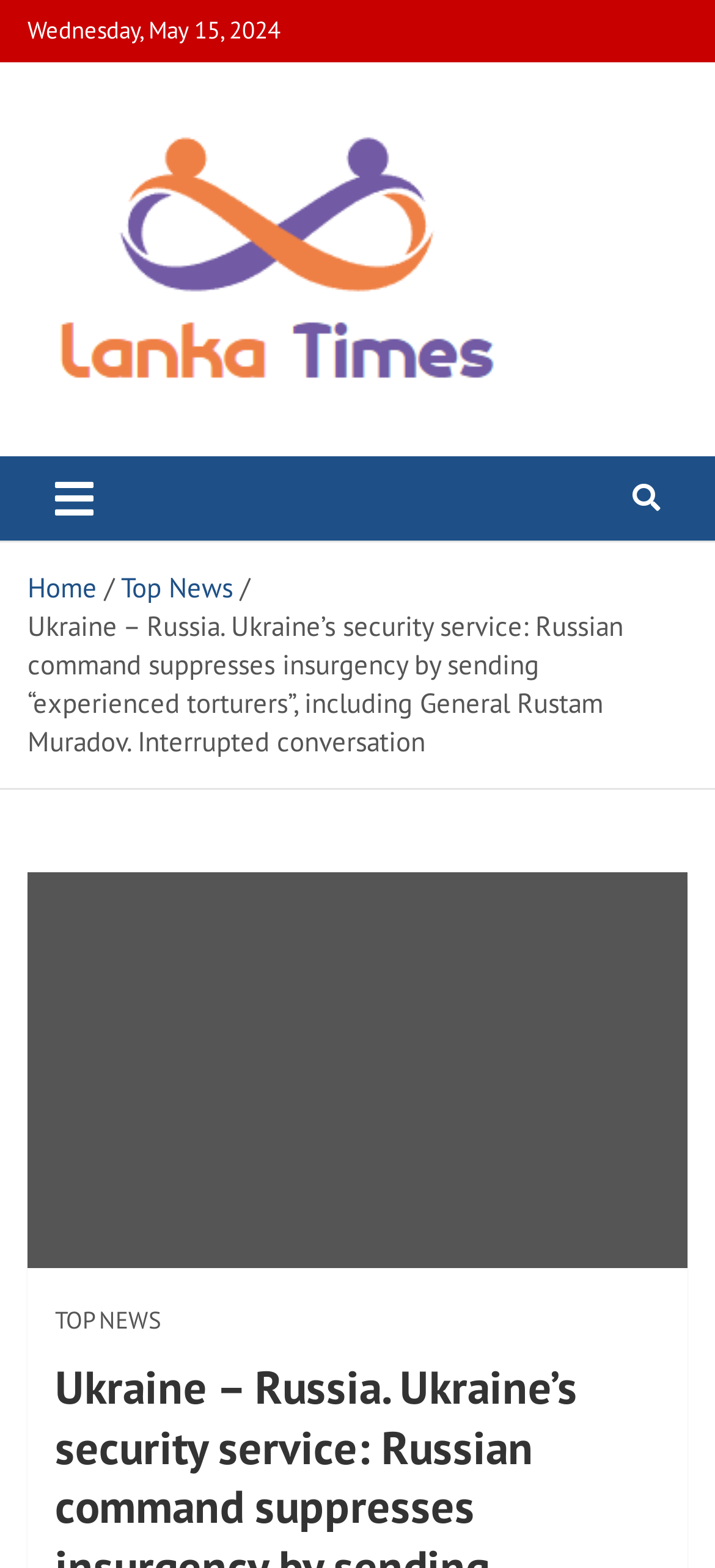Find the bounding box of the UI element described as: "Home". The bounding box coordinates should be given as four float values between 0 and 1, i.e., [left, top, right, bottom].

[0.038, 0.364, 0.136, 0.386]